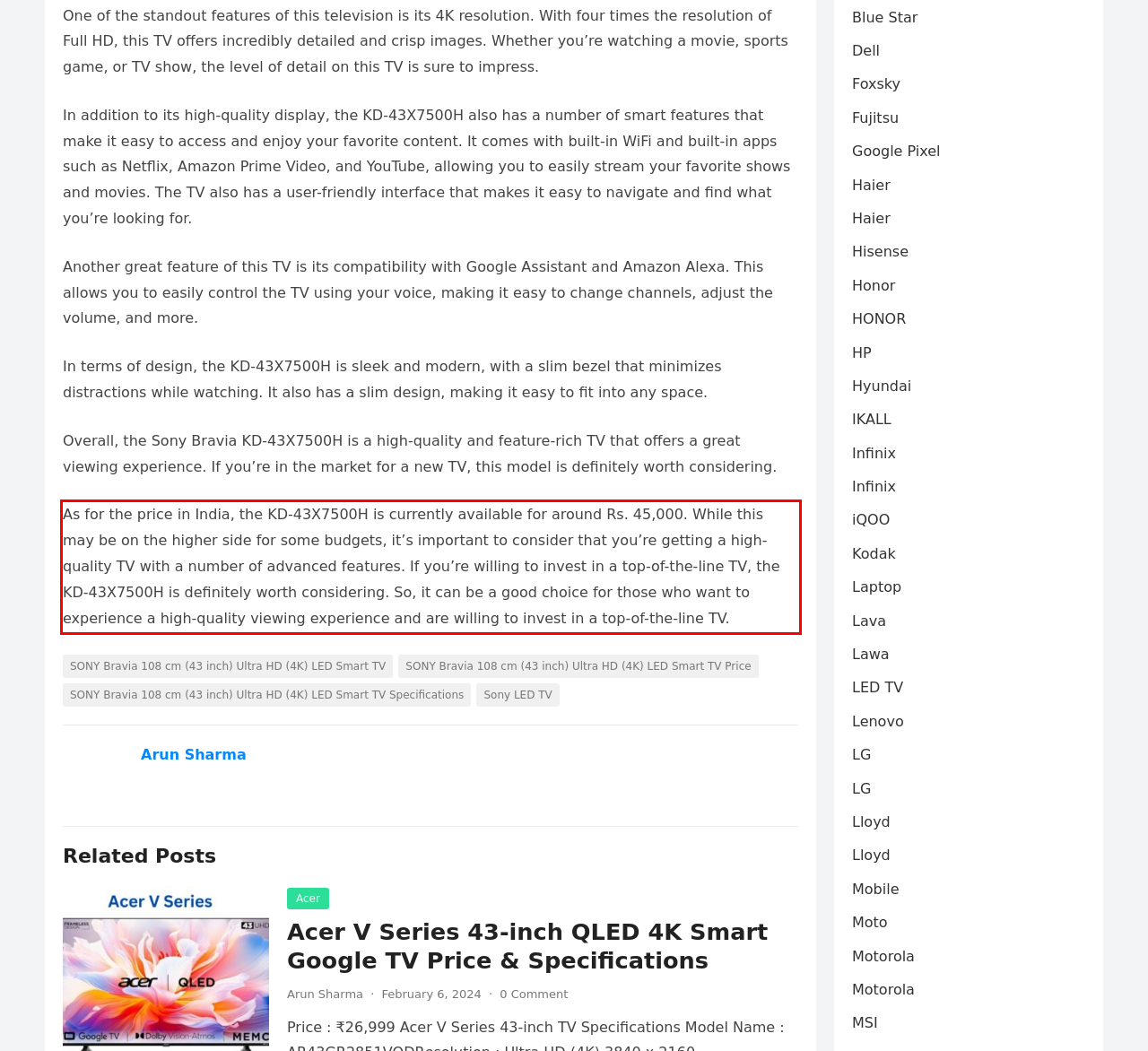Please identify and extract the text from the UI element that is surrounded by a red bounding box in the provided webpage screenshot.

As for the price in India, the KD-43X7500H is currently available for around Rs. 45,000. While this may be on the higher side for some budgets, it’s important to consider that you’re getting a high-quality TV with a number of advanced features. If you’re willing to invest in a top-of-the-line TV, the KD-43X7500H is definitely worth considering. So, it can be a good choice for those who want to experience a high-quality viewing experience and are willing to invest in a top-of-the-line TV.